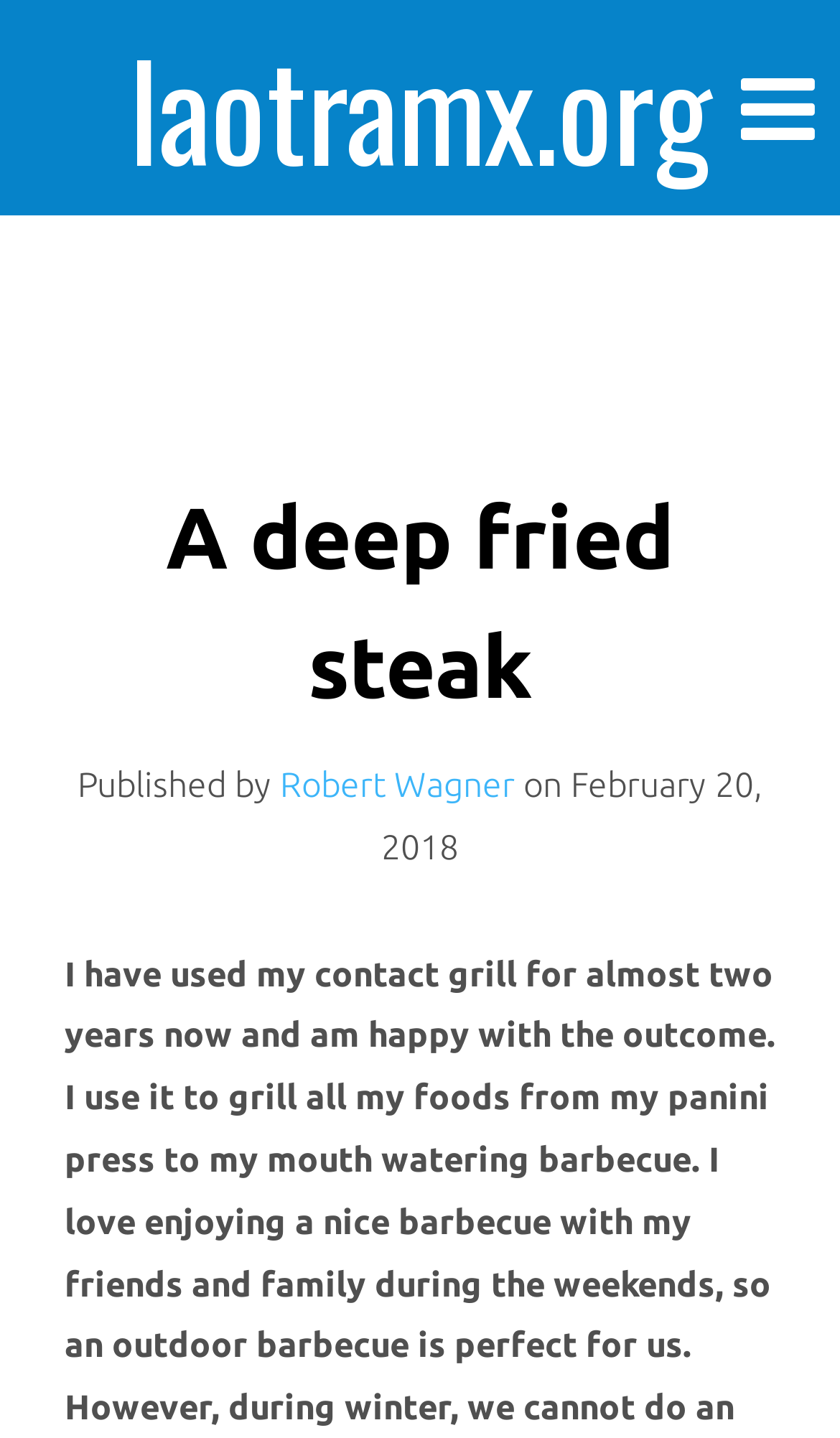Predict the bounding box coordinates for the UI element described as: "Robert Wagner". The coordinates should be four float numbers between 0 and 1, presented as [left, top, right, bottom].

[0.333, 0.532, 0.613, 0.559]